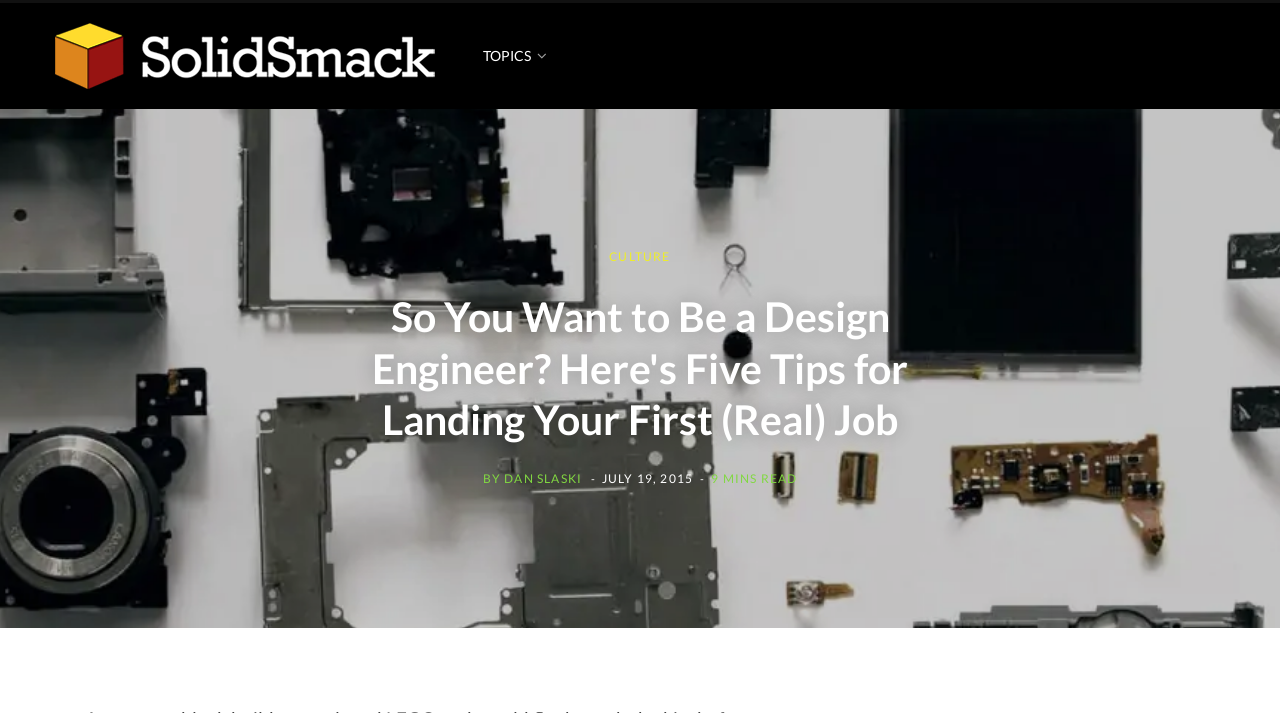What is the name of the website?
Look at the image and provide a short answer using one word or a phrase.

SolidSmack